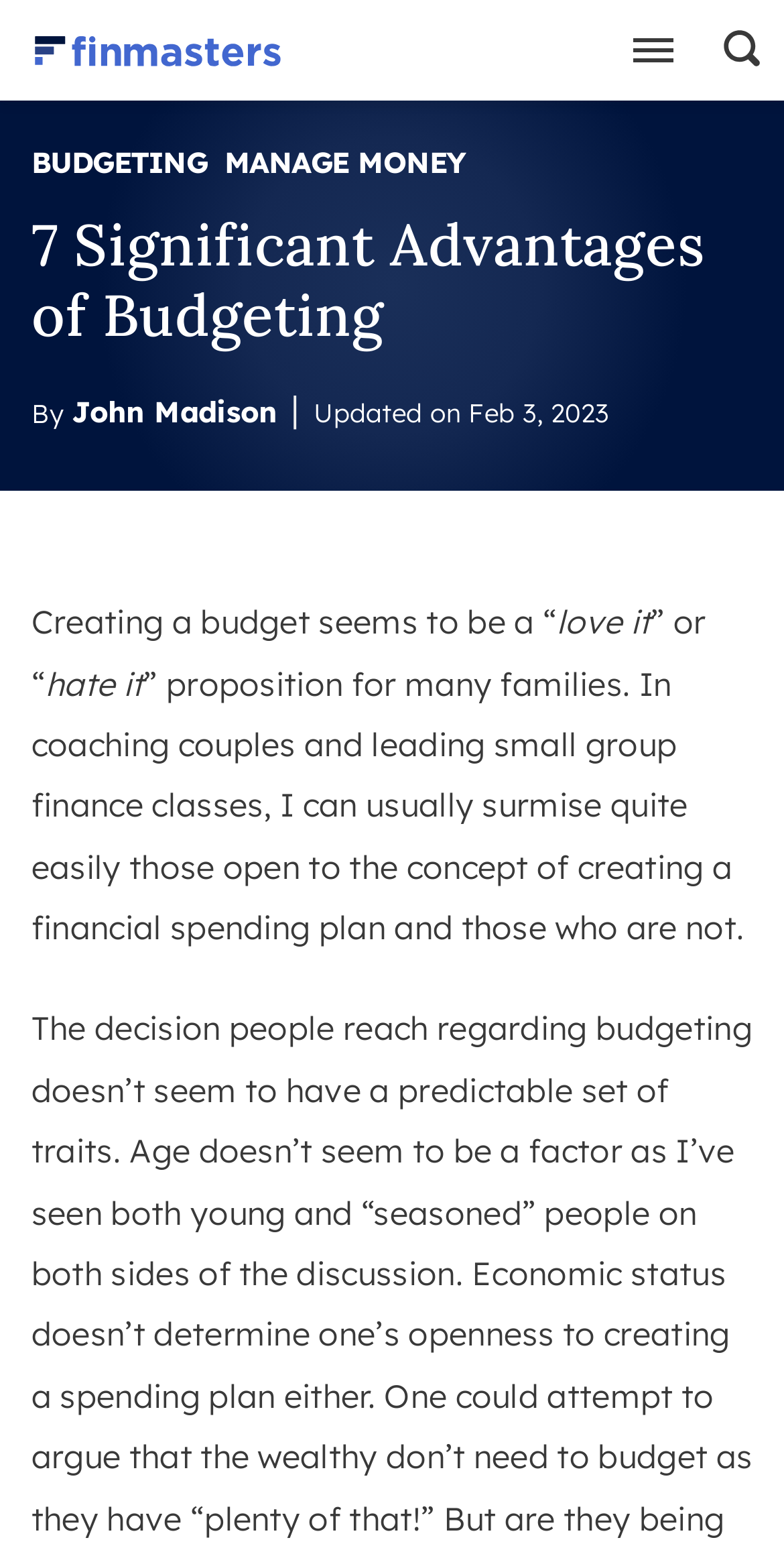Find the bounding box coordinates for the UI element whose description is: "Manage Money". The coordinates should be four float numbers between 0 and 1, in the format [left, top, right, bottom].

[0.286, 0.088, 0.594, 0.124]